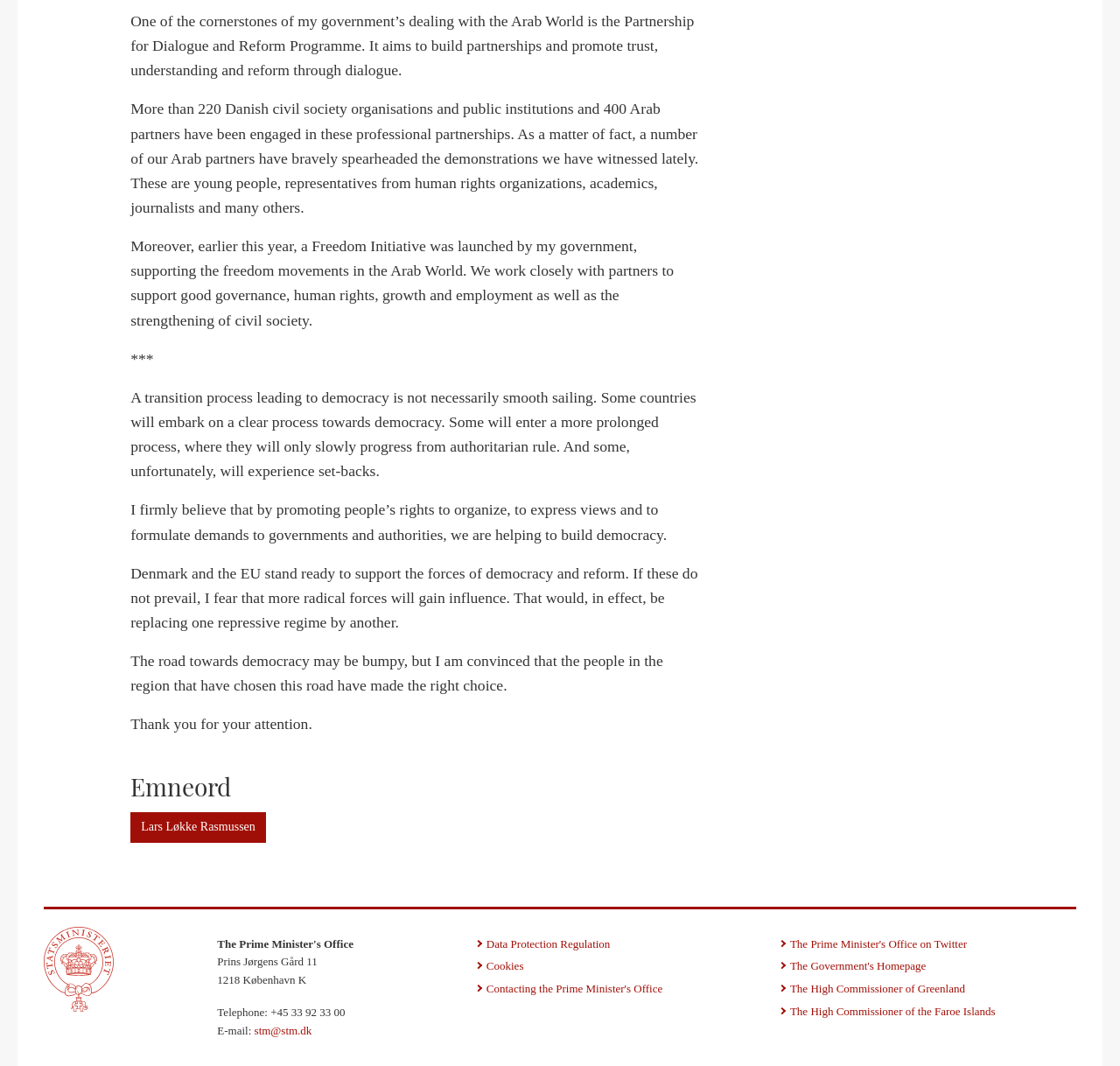Respond to the question below with a single word or phrase:
What is the email address of the Prime Minister's Office?

stm@stm.dk